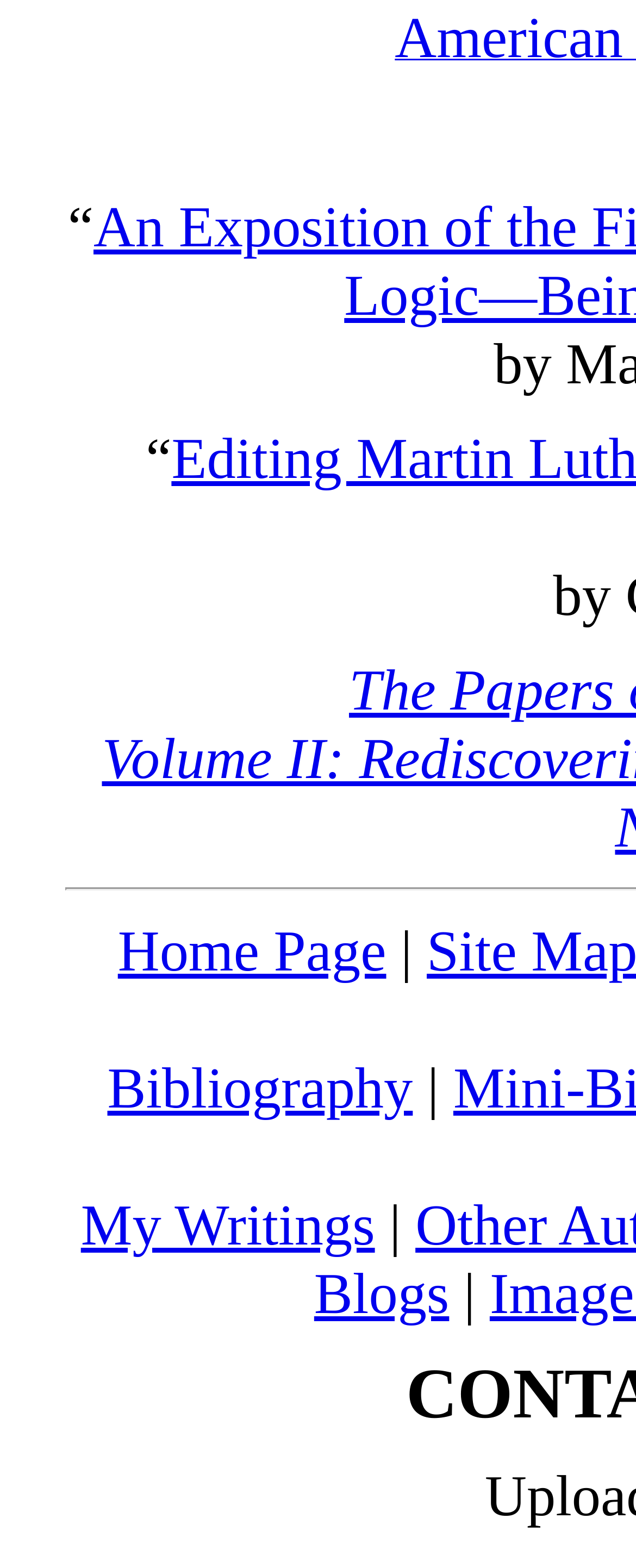Answer the question with a single word or phrase: 
What is the last menu item?

Blogs